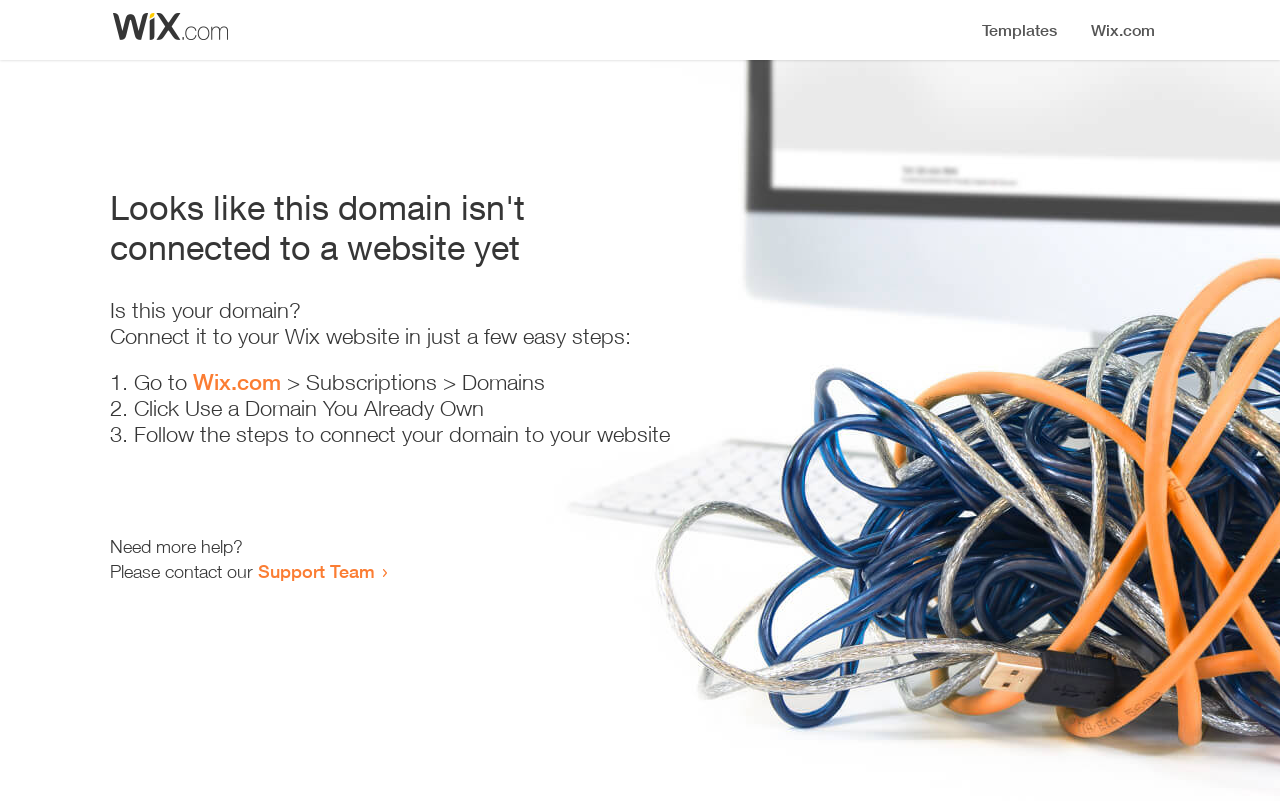Provide the bounding box coordinates for the UI element that is described by this text: "Support Team". The coordinates should be in the form of four float numbers between 0 and 1: [left, top, right, bottom].

[0.202, 0.699, 0.293, 0.727]